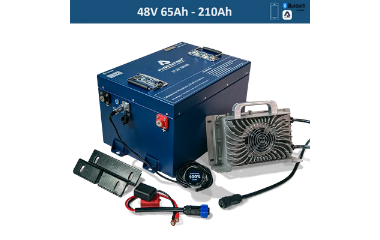Describe all the elements visible in the image meticulously.

This image showcases the "Allied Commercial 48V Lithium LiFePO4 Battery Package," available in capacities of 65Ah, 105Ah, 160Ah, and 210Ah, specifically designed for golf carts and utility vehicles (UTVs). The battery package is prominently displayed with essential components such as connectors and a cooling system. The robust blue casing ensures durability while the various attachments enhance functionality. Ideal for high-performance applications, this battery solution is efficient and represents a significant upgrade for energy needs in recreational vehicles. The product is featured under the heading "POPULAR ALLIED UPGRADES," highlighting its popularity among users seeking reliable lithium battery solutions.